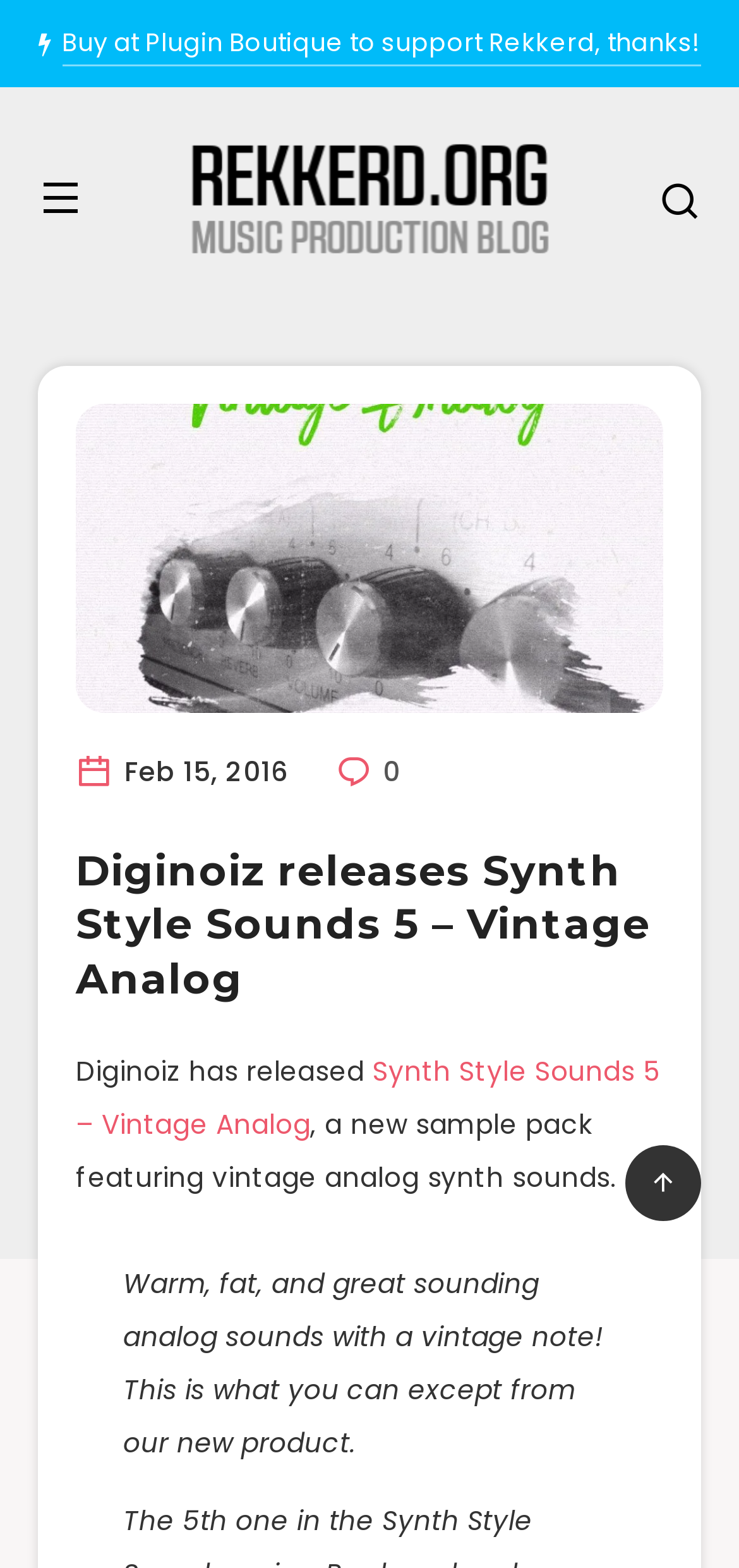What is the description of the sample pack?
Please use the image to provide a one-word or short phrase answer.

Warm, fat, and great sounding analog sounds